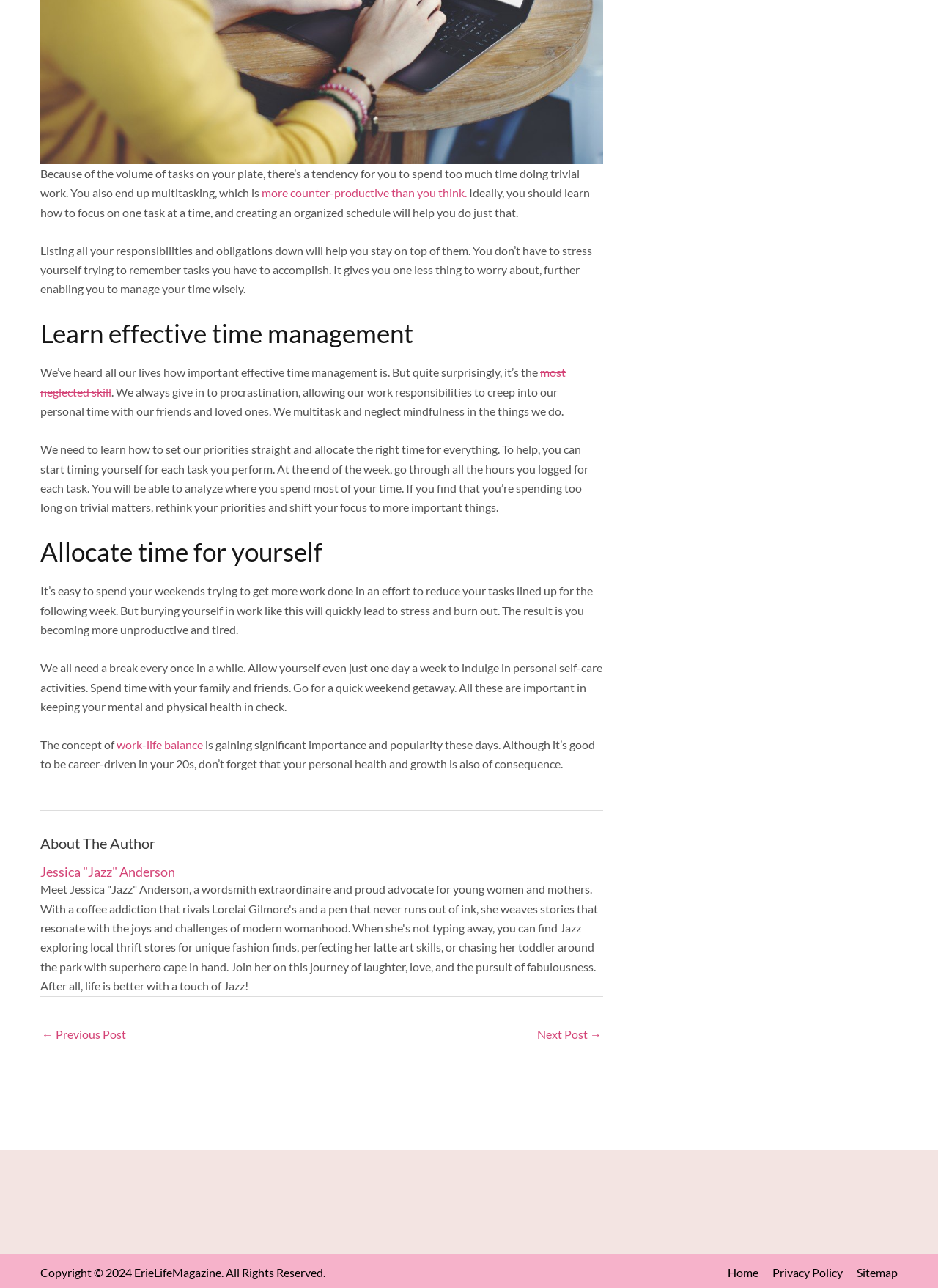Identify the bounding box coordinates necessary to click and complete the given instruction: "Go to the next post".

[0.573, 0.793, 0.641, 0.814]